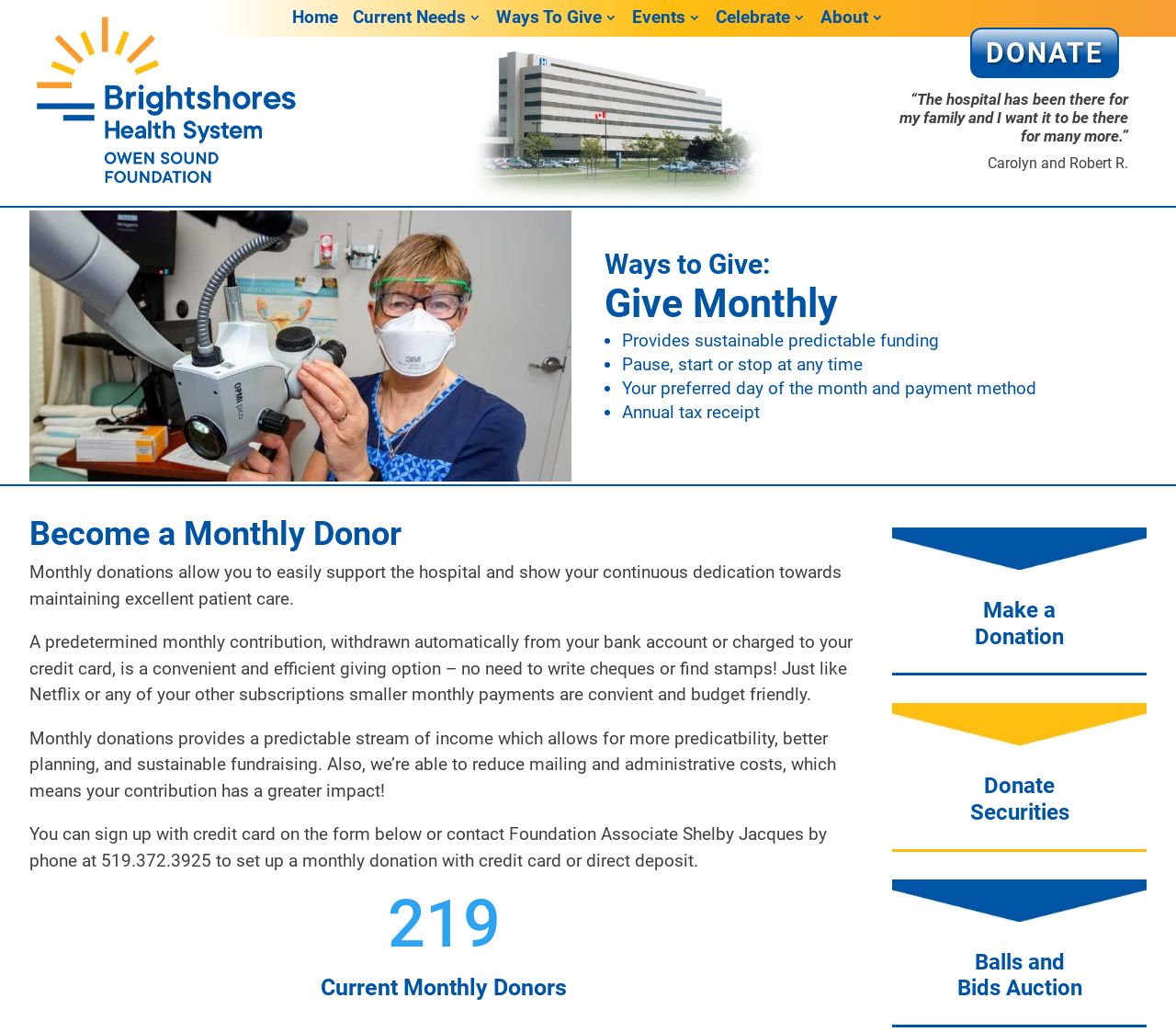Provide a comprehensive description of the webpage.

This webpage is about the Brightshores Health System Owen Sound Hospital Foundation, specifically focusing on giving monthly donations. At the top, there are several links, including "DONATE", "Home", "Current Needs", "Ways To Give", "Events", "Celebrate", and "About". 

To the left of these links, there is a logo image, and below it, a larger image takes up a significant portion of the page. 

On the right side of the page, there are four groups of testimonials, each containing a quote and the name of the person who gave the quote. 

Below the testimonials, there is a section titled "Ways to Give" with a subheading "Give Monthly". This section explains the benefits of giving monthly, including providing sustainable funding, being able to pause or stop at any time, and receiving an annual tax receipt. 

Further down, there is a section titled "Become a Monthly Donor" with a brief description of how monthly donations work and their benefits. This section also includes a longer paragraph explaining the advantages of monthly donations, such as convenience, budget-friendliness, and predictability. 

Additionally, there is information on how to sign up for monthly donations, including a phone number and the option to fill out a form. 

At the bottom of the page, there is a section titled "Current Monthly Donors" with a number "219" indicating the current number of monthly donors. There are also several links to other donation options, including making a donation, donating securities, and participating in a balls and bids auction.